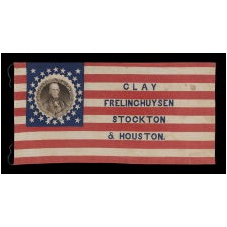Refer to the image and answer the question with as much detail as possible: What is the number of stars on the American Parade Flag?

The caption refers to the flag as the '26 Star American Parade Flag', indicating that it features 26 stars.